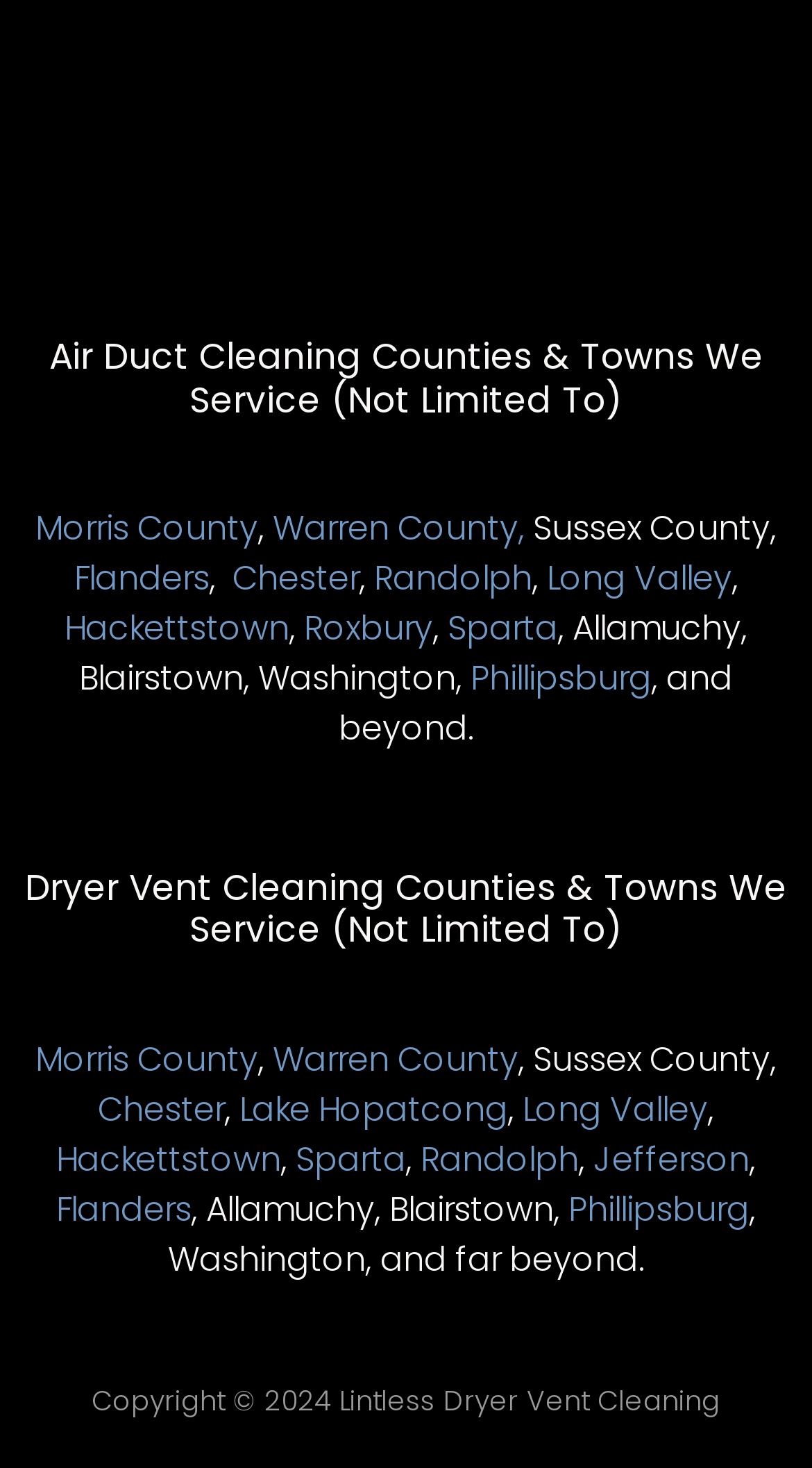Find the bounding box coordinates for the HTML element described in this sentence: "Long Valley". Provide the coordinates as four float numbers between 0 and 1, in the format [left, top, right, bottom].

[0.644, 0.739, 0.872, 0.772]